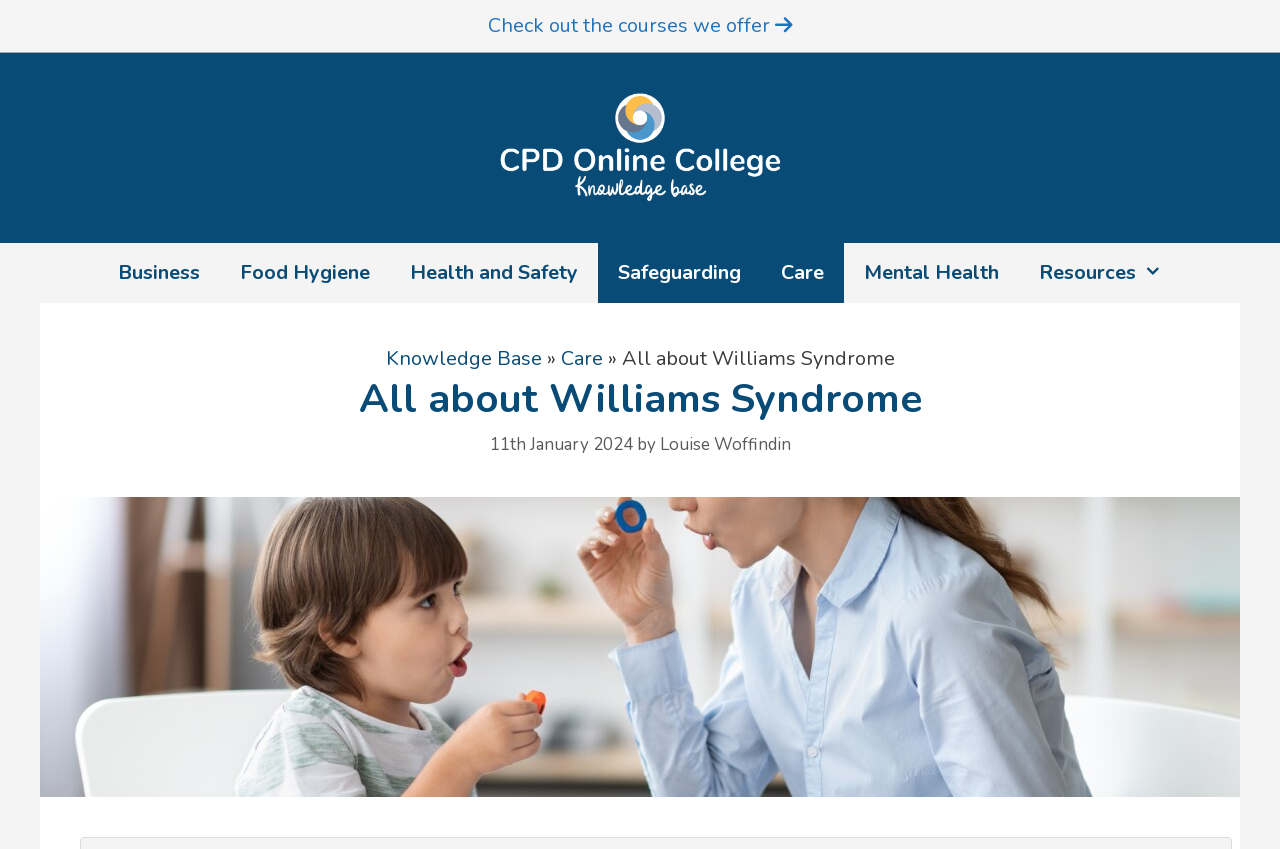Answer the question using only one word or a concise phrase: What is the category of the link 'Food Hygiene'?

Business